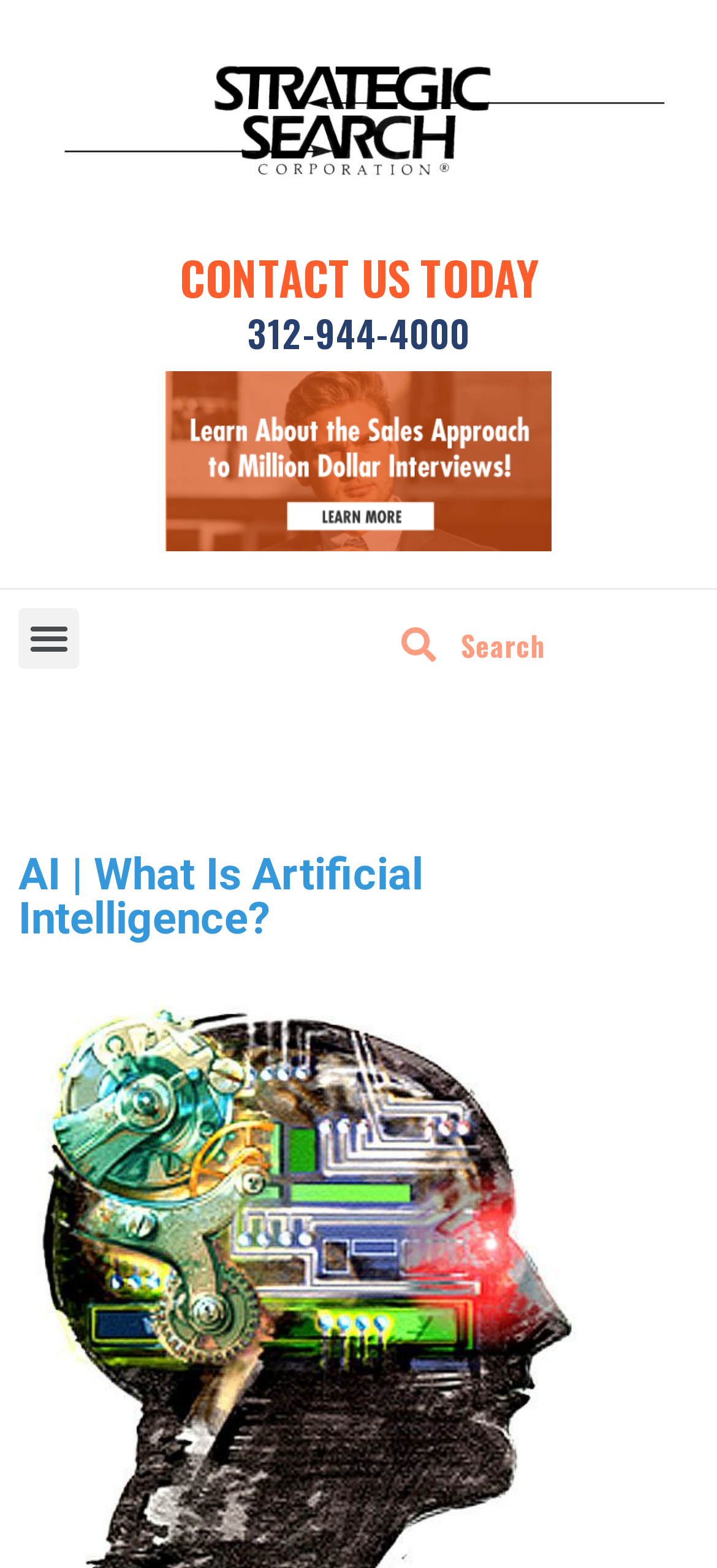Generate the title text from the webpage.

AI | What Is Artificial Intelligence?